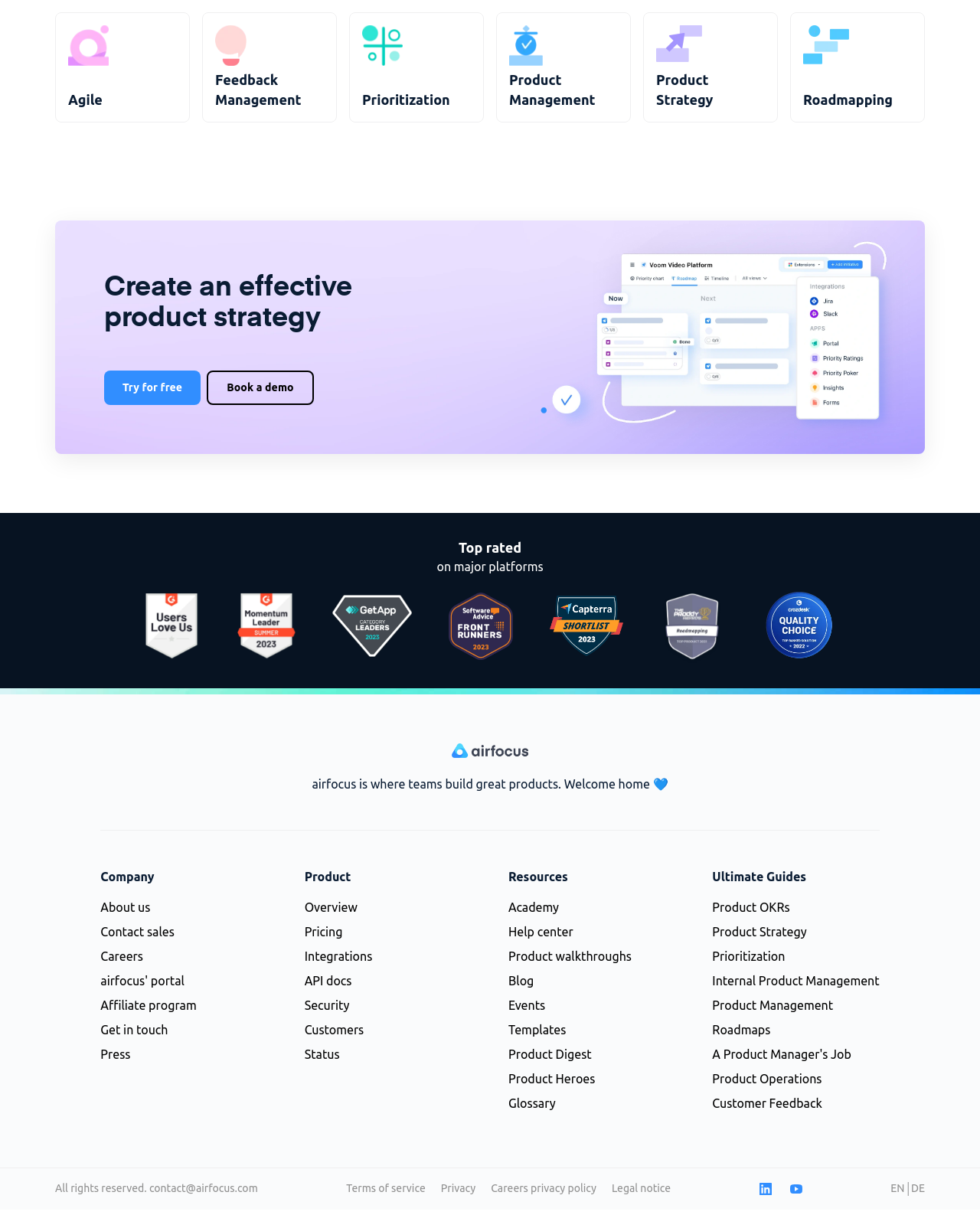Locate the bounding box coordinates of the element to click to perform the following action: 'Go to the 'Home' page'. The coordinates should be given as four float values between 0 and 1, in the form of [left, top, right, bottom].

[0.461, 0.608, 0.539, 0.619]